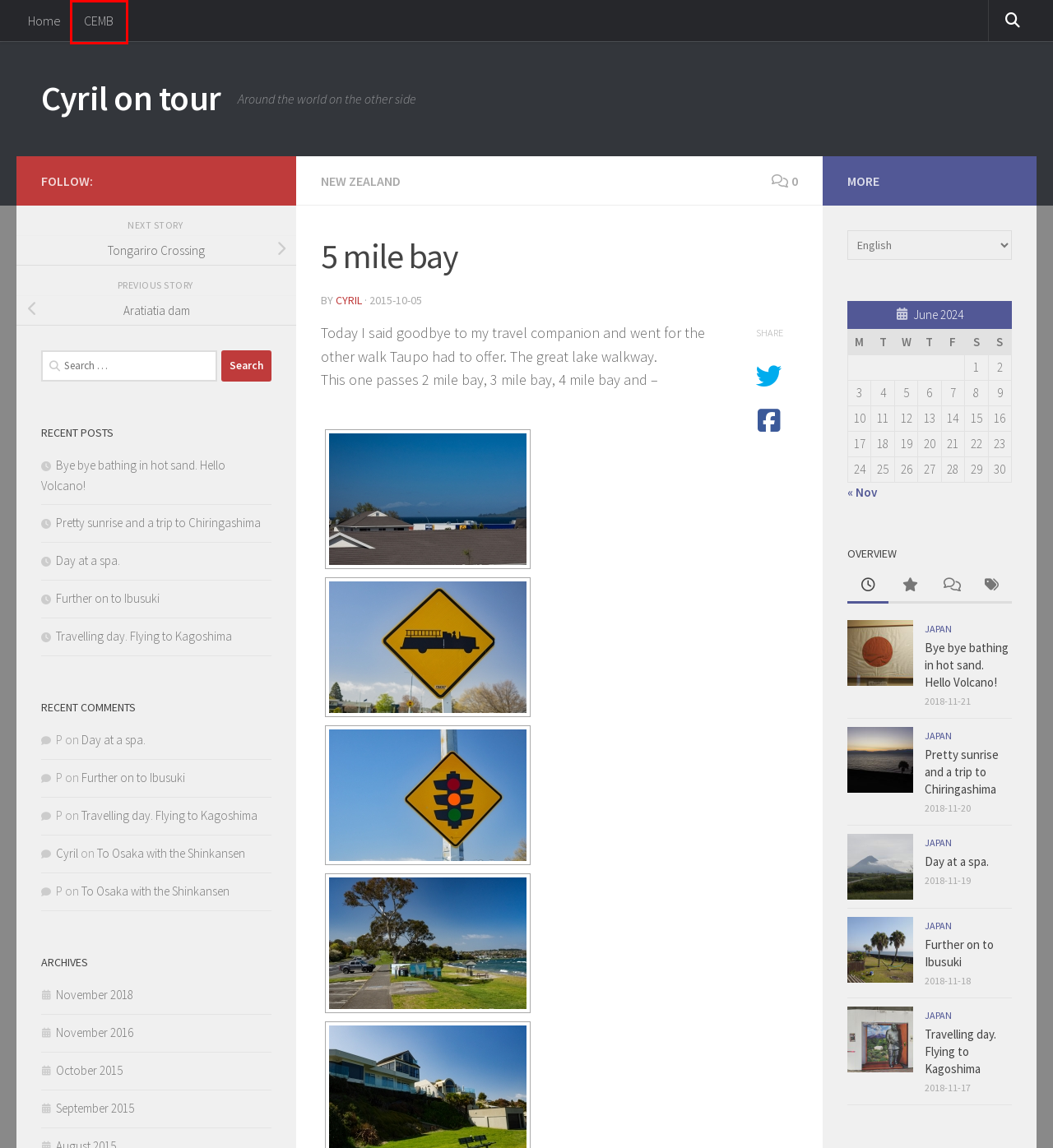Analyze the screenshot of a webpage that features a red rectangle bounding box. Pick the webpage description that best matches the new webpage you would see after clicking on the element within the red bounding box. Here are the candidates:
A. Pretty sunrise and a trip to Chiringashima – Cyril on tour
B. Cyril – Cyril on tour
C. November 2016 – Cyril on tour
D. Further on to Ibusuki – Cyril on tour
E. Bye bye bathing in hot sand. Hello Volcano! – Cyril on tour
F. Aratiatia dam – Cyril on tour
G. To Osaka with the Shinkansen – Cyril on tour
H. CEMB – Cyril on tour

H